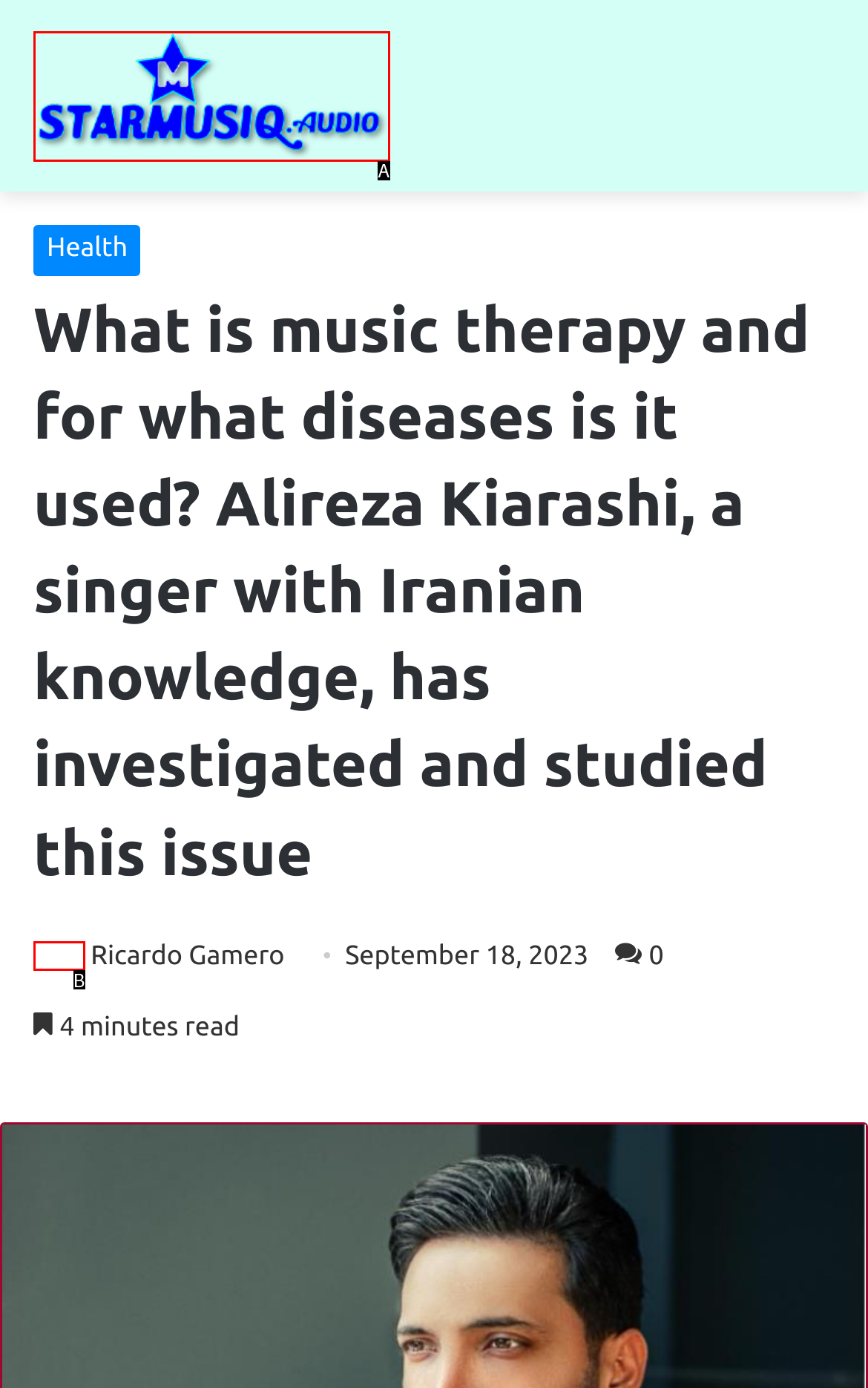Determine which option matches the description: Review Us. Answer using the letter of the option.

None